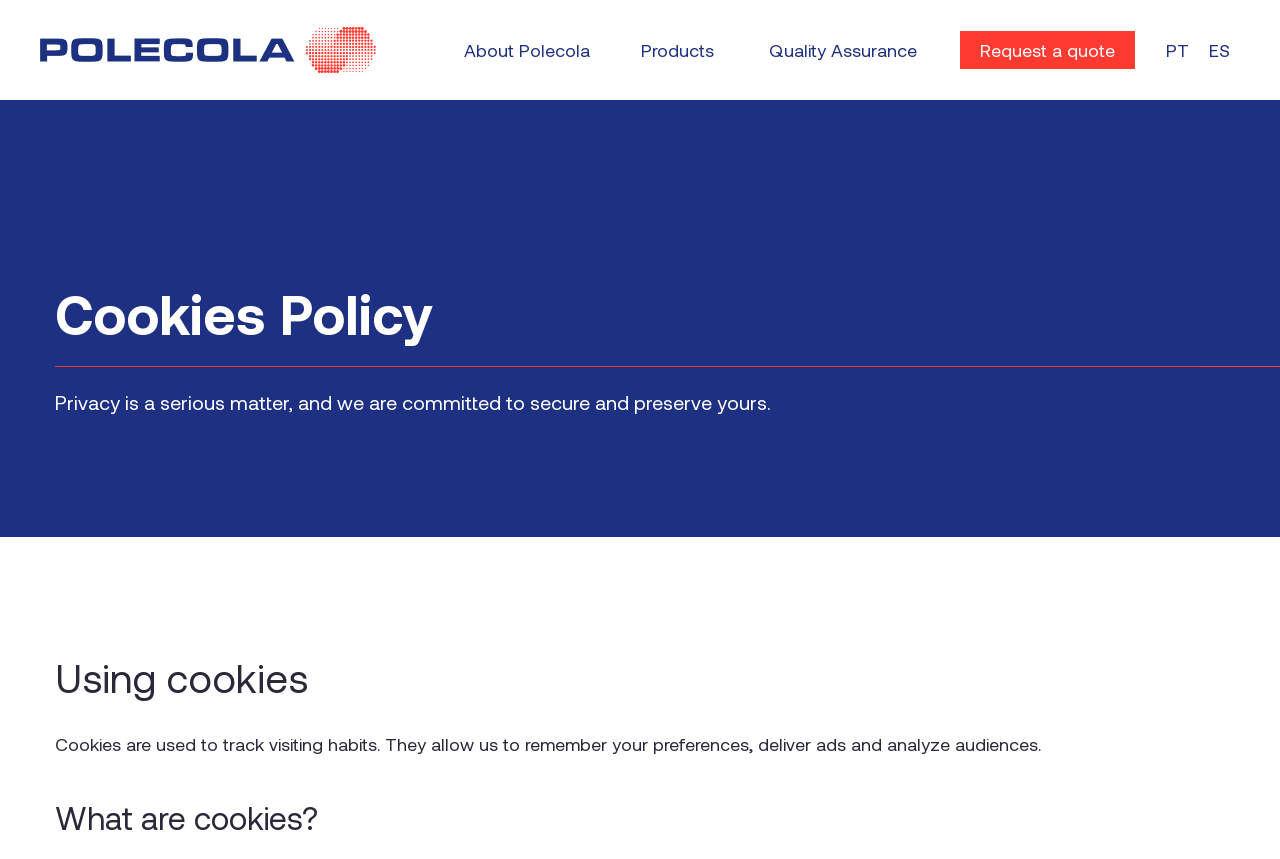How many main sections are there?
Can you provide a detailed and comprehensive answer to the question?

There are three main sections on the webpage, which are 'Cookies Policy', 'Using cookies', and 'What are cookies?', each with its own heading and content.